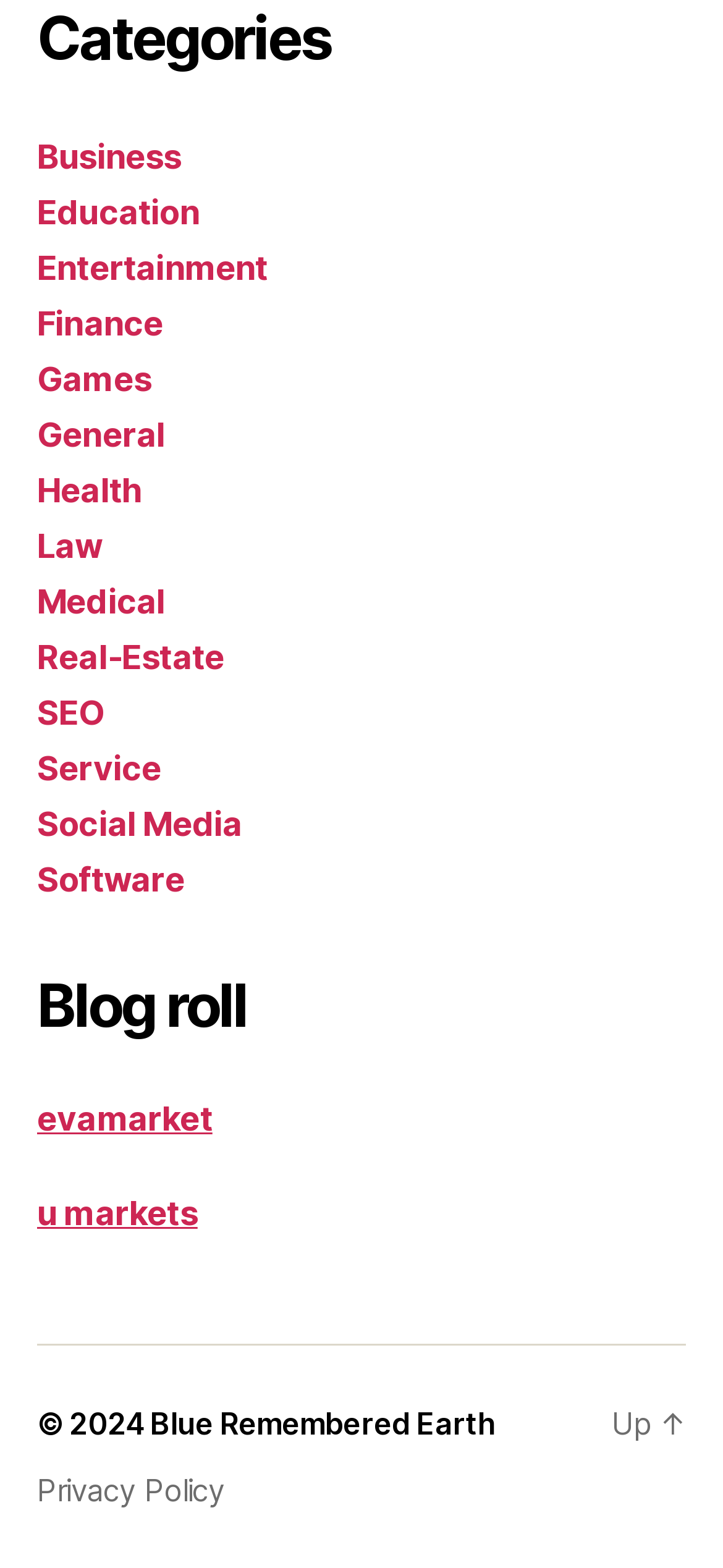What is the link at the bottom-right corner of the webpage?
Using the information from the image, give a concise answer in one word or a short phrase.

Up